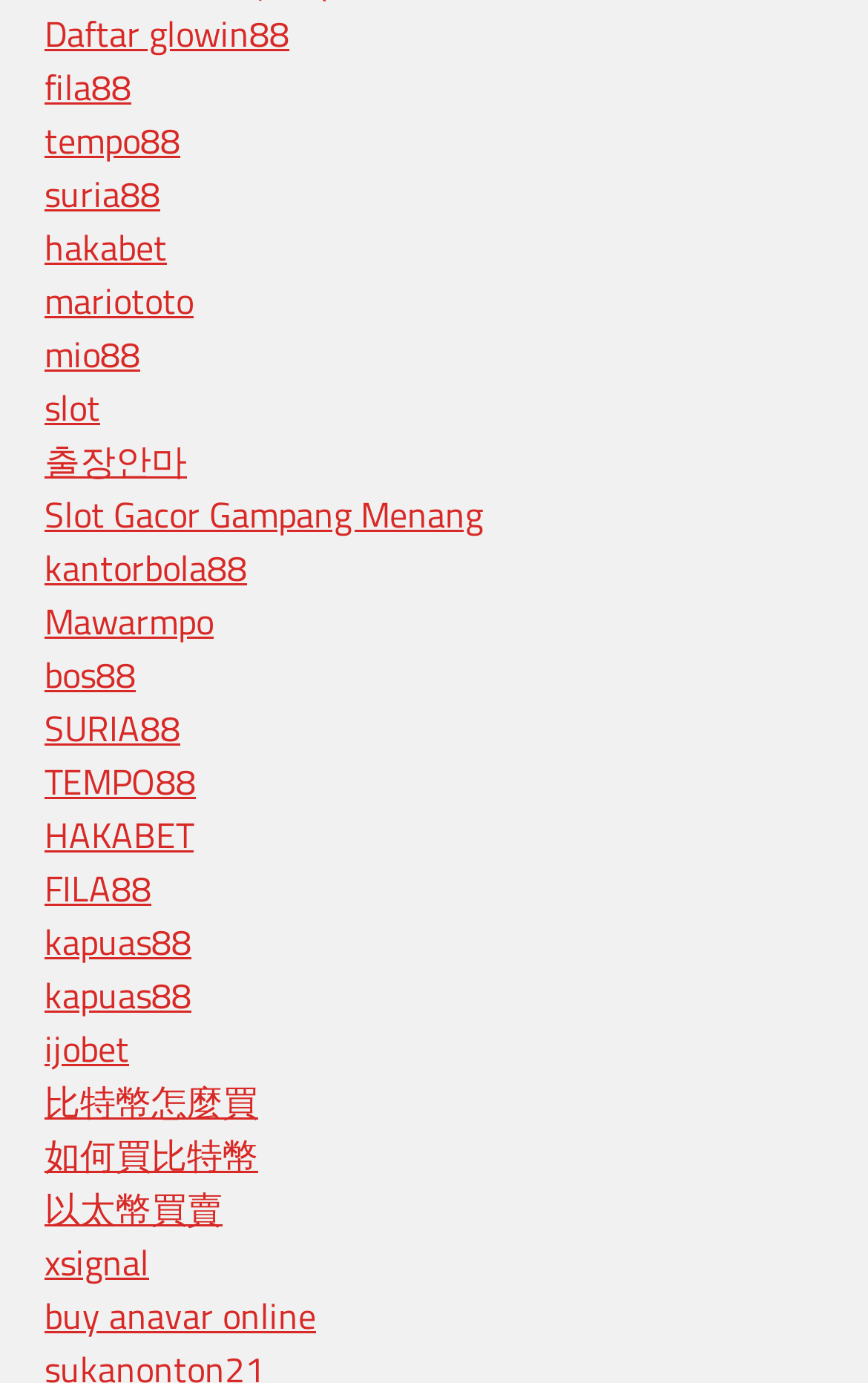Answer the following inquiry with a single word or phrase:
What is the vertical position of the link 'Slot Gacor Gampang Menang'?

Middle